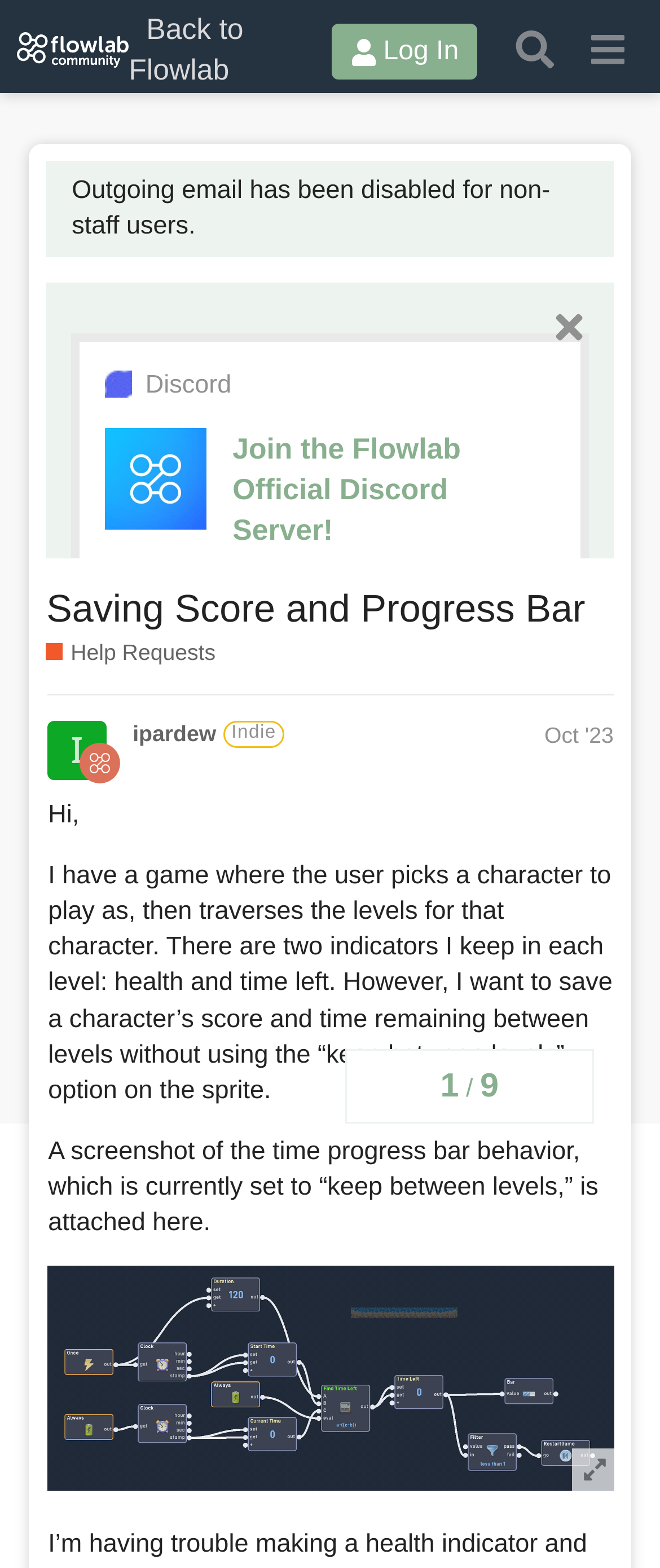Explain the contents of the webpage comprehensively.

The webpage appears to be a community forum or discussion board, specifically a help request page. At the top, there is a header section with a logo and links to "Flowlab Community" and "Back to Flowlab" on the left, and buttons for "Log In" and "Search" on the right. Below the header, there is a notification message stating that outgoing email has been disabled for non-staff users.

The main content area is divided into two sections. On the left, there is a sidebar with a Discord server invitation, featuring an image and a link to join the server. Below the invitation, there is a heading "Saving Score and Progress Bar" followed by a link to the same title.

On the right side of the main content area, there is a topic discussion section. The topic title "Saving Score and Progress Bar - Help Requests" is displayed prominently, followed by a brief description of the help request. The description explains that the user has a game where the player picks a character and traverses levels, and they want to save the character's score and time remaining between levels without using a specific option.

Below the description, there is a screenshot of the time progress bar behavior, which is currently set to "keep between levels." The screenshot is attached as an image link. There are also navigation links to topic progress, with indicators showing the current page number (1/9).

Throughout the page, there are various UI elements, including links, buttons, images, and static text. The layout is organized, with clear headings and concise text, making it easy to follow the discussion and navigate the page.